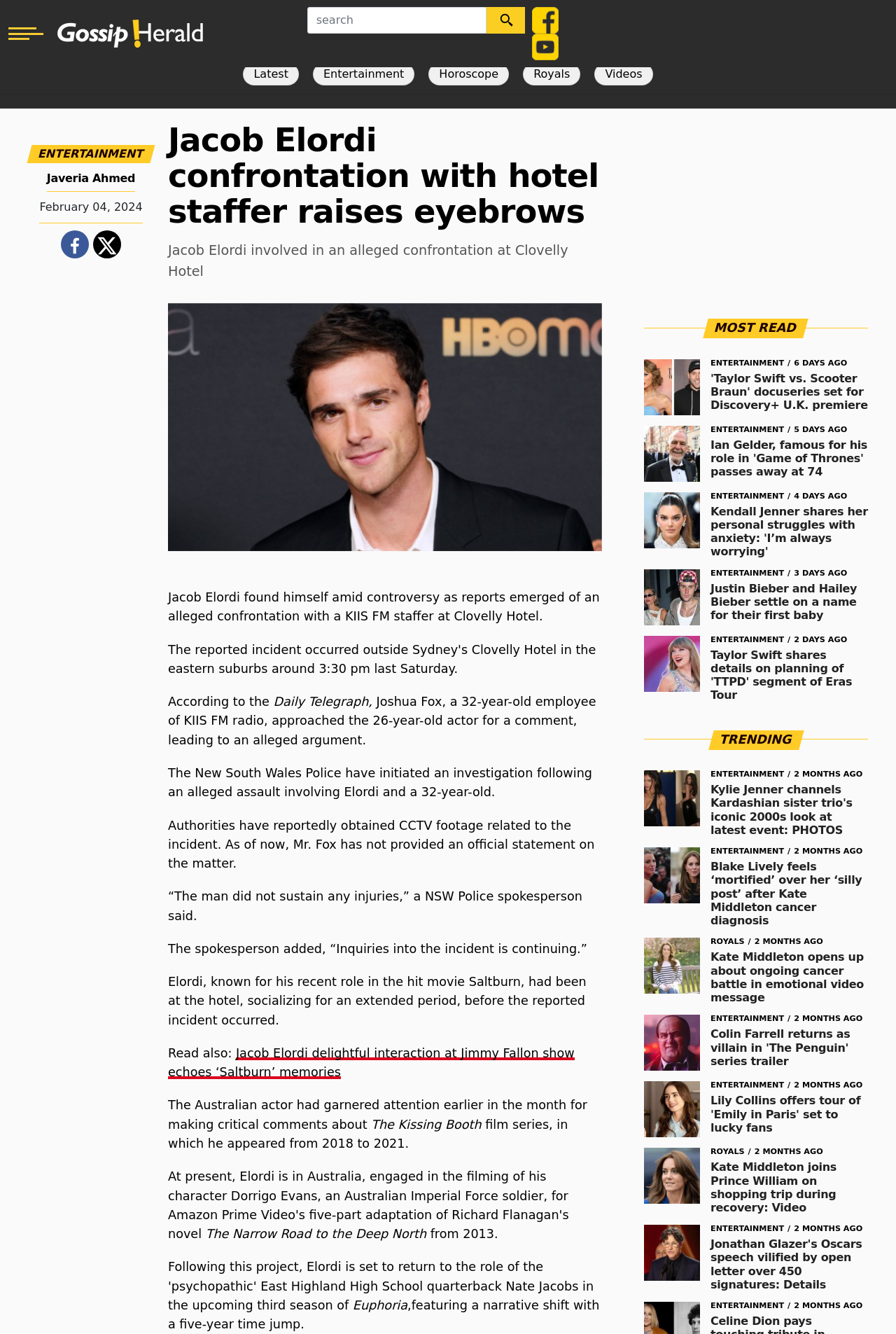Locate the UI element described by Entertainment in the provided webpage screenshot. Return the bounding box coordinates in the format (top-left x, top-left y, bottom-right x, bottom-right y), ensuring all values are between 0 and 1.

[0.793, 0.975, 0.875, 0.982]